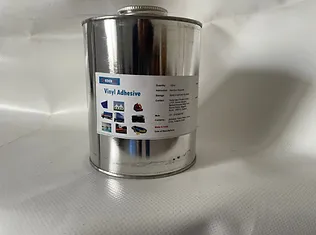Explain what is happening in the image with as much detail as possible.

The image features a cylindrical metal canister labeled as "Vinyl Adhesive." The canister has a shiny, reflective surface that emphasizes its sturdy design. Prominently displayed on the front is a detailed label that includes the product name, "Vinyl Adhesive," along with various icons that depict its applications and suitability for different materials such as PVC coated fabrics, PVC film, and TPU coated fabric. This adhesive is crafted to provide fast bonding, making it ideal for repairs and manufacturing tasks involving vinyl materials. The canister showcases a sleek and professional appearance, making it an attractive choice for both industrial and personal use. The backdrop is a plain, light-colored surface that enhances the visibility of the canister's features.